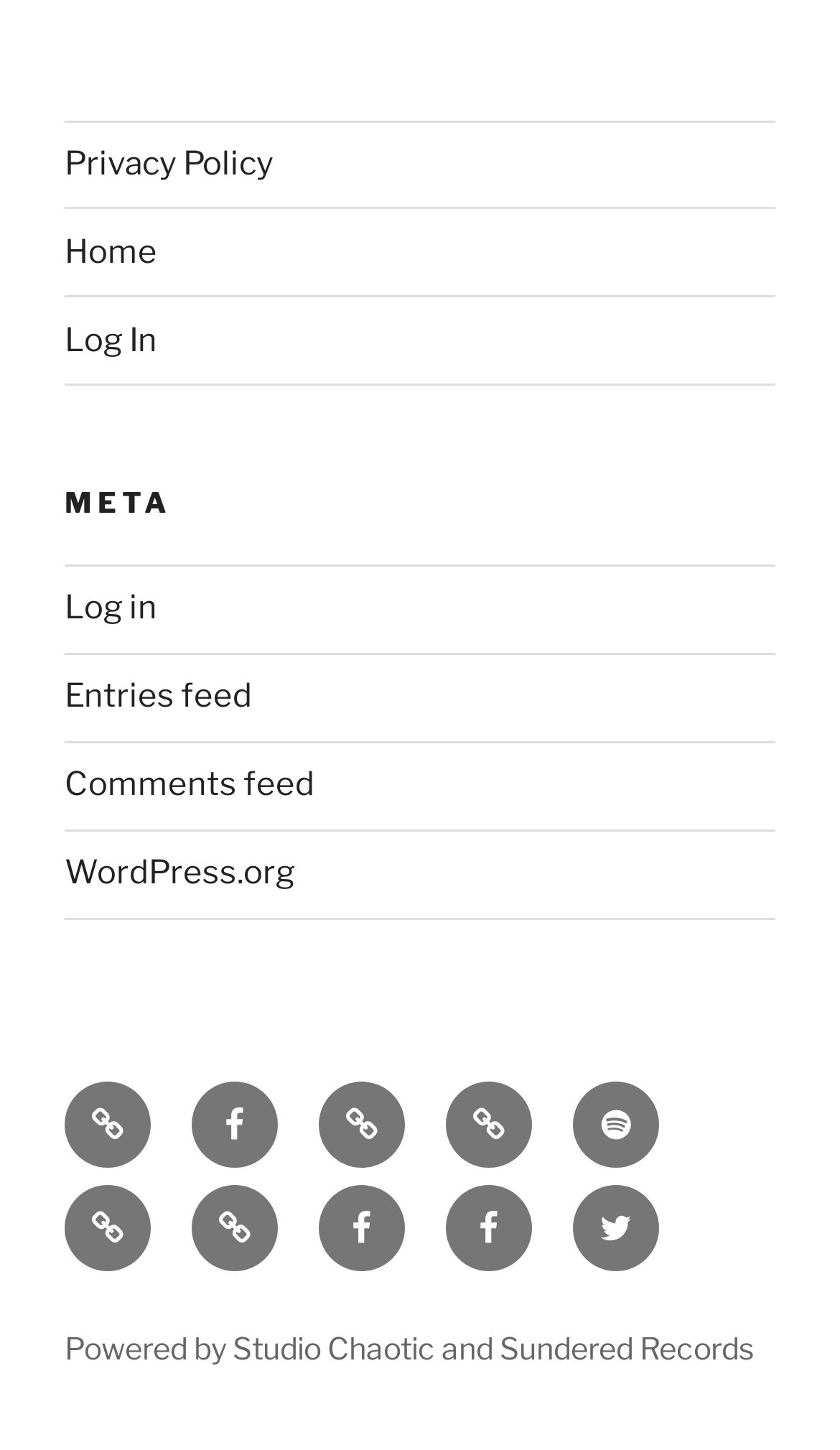Respond with a single word or short phrase to the following question: 
What is the first link in the Menu navigation?

Privacy Policy